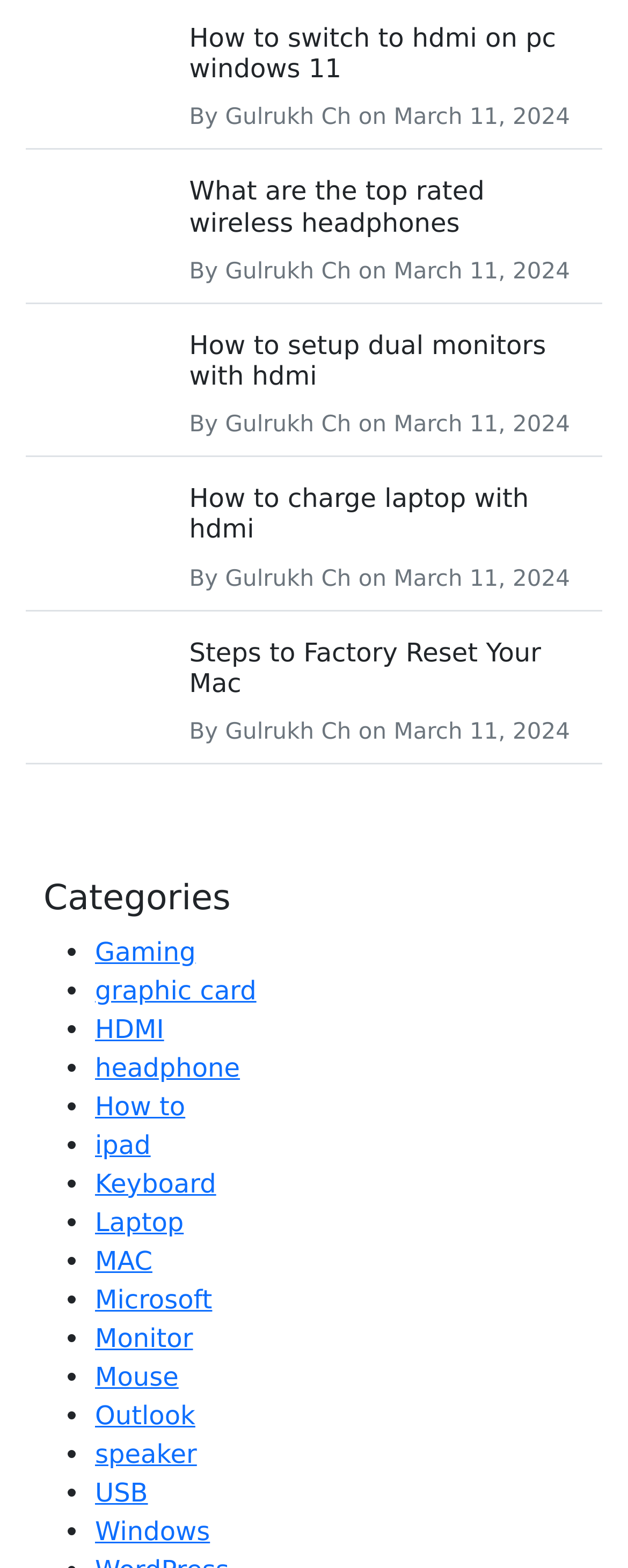What is the author of the articles?
Carefully examine the image and provide a detailed answer to the question.

The author of the articles can be determined by looking at the static text elements that appear below each heading, which all have the same text 'By Gulrukh Ch on March 11, 2024'.